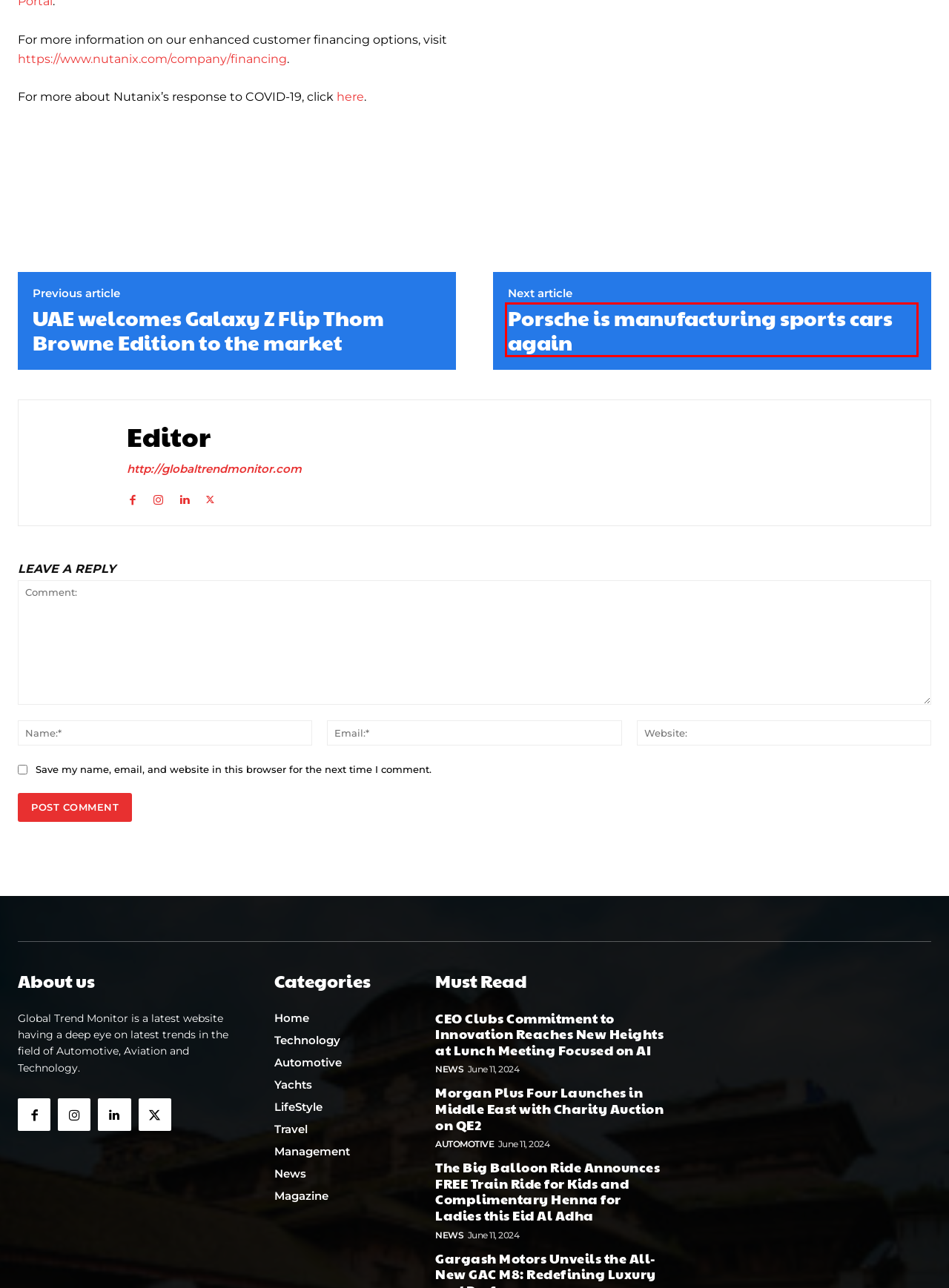You have a screenshot showing a webpage with a red bounding box around a UI element. Choose the webpage description that best matches the new page after clicking the highlighted element. Here are the options:
A. Automotive | Global Trend Monitor
B. Sports | Global Trend Monitor
C. Entertainment | Global Trend Monitor
D. UAE welcomes Galaxy Z Flip Thom Browne Edition to the market | Global Trend Monitor
E. Art & Deco | Global Trend Monitor
F. Retail | Global Trend Monitor
G. Press Release | Global Trend Monitor
H. Porsche is manufacturing sports cars again | Global Trend Monitor

H